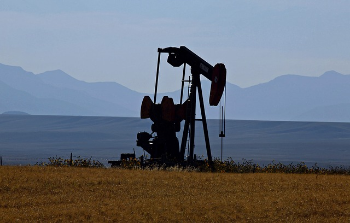Explain what the image portrays in a detailed manner.

The image depicts an oil pumpjack silhouetted against a backdrop of rolling hills and a clear sky. The pumpjack, a symbol of the oil and gas industry, stands prominently in the foreground, its mechanical structure contrasting with the natural landscape. The surrounding grassy field suggests a rural setting, while the distant mountains add depth to the scene, hinting at the expansive geography often associated with oil extraction. This image captures the essence of the oil industry, reflecting both its industrial presence and its interaction with the natural environment, making it a fitting representation for discussions on energy production and investment trends in sectors like oil and gas. The thematic relevance aligns with the content of articles focused on stock analysis and market movements related to energy resources.